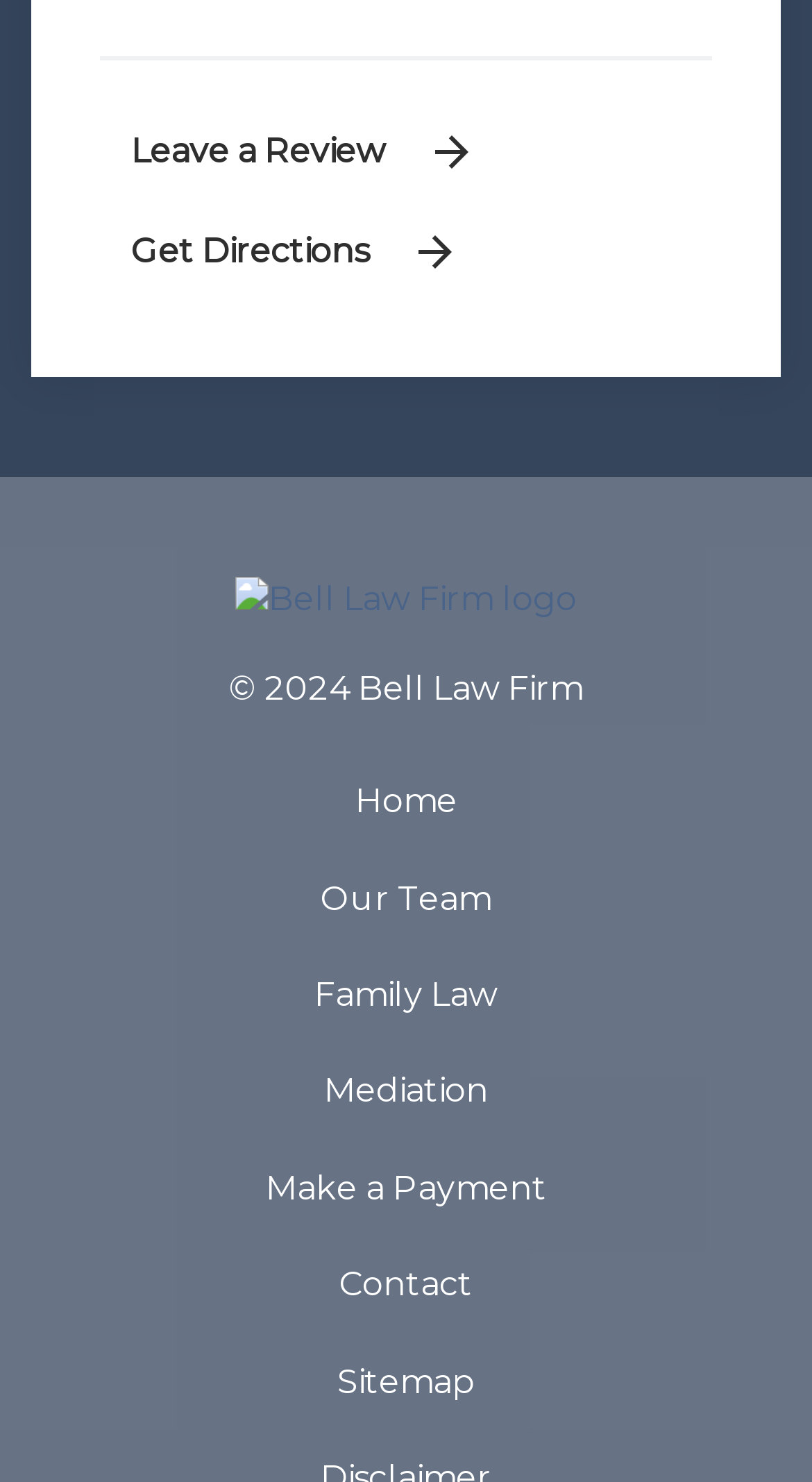Can you pinpoint the bounding box coordinates for the clickable element required for this instruction: "Go to home page"? The coordinates should be four float numbers between 0 and 1, i.e., [left, top, right, bottom].

[0.038, 0.389, 0.962, 0.421]